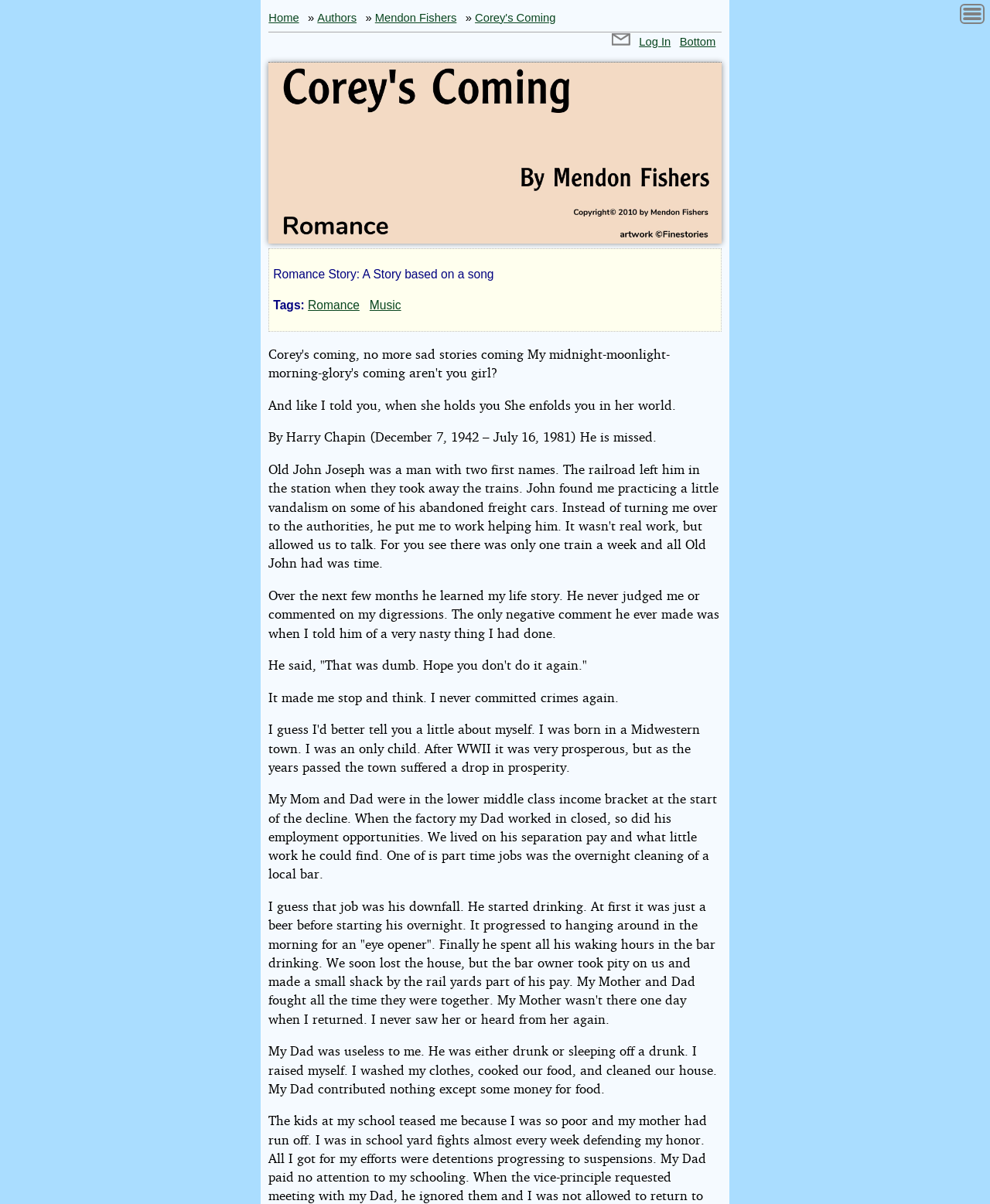Please find the bounding box coordinates of the element that must be clicked to perform the given instruction: "Log In". The coordinates should be four float numbers from 0 to 1, i.e., [left, top, right, bottom].

[0.646, 0.027, 0.678, 0.042]